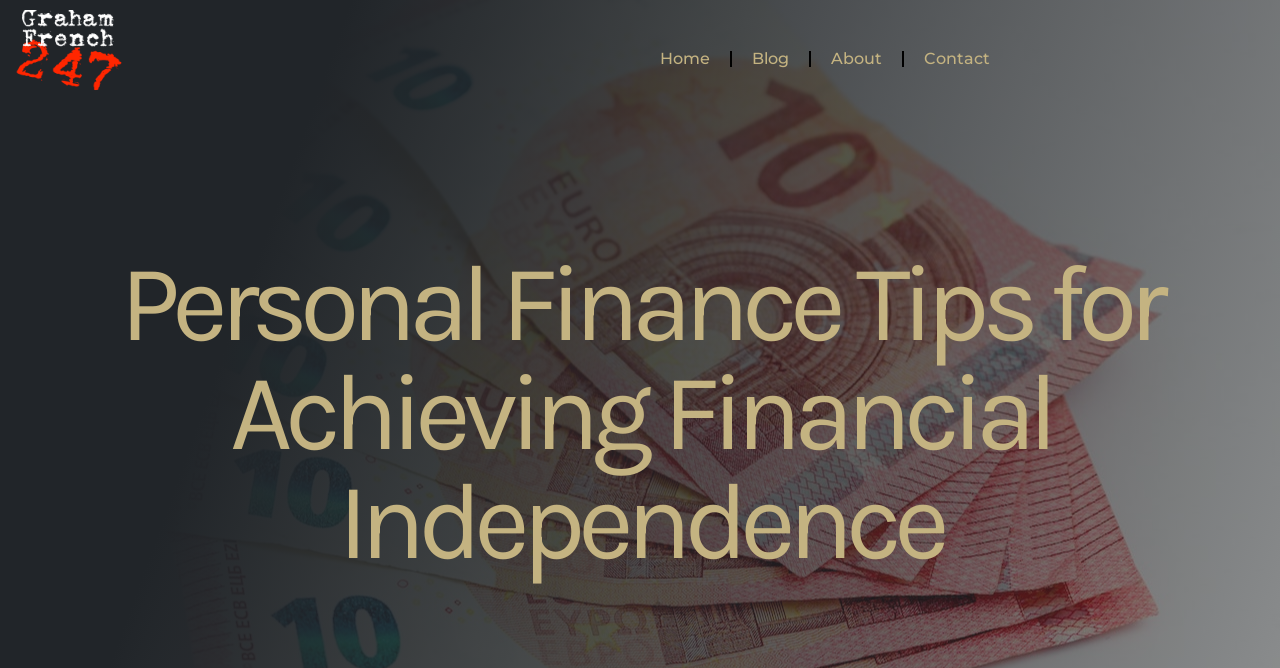Locate the bounding box coordinates of the UI element described by: "alt="White Logo"". Provide the coordinates as four float numbers between 0 and 1, formatted as [left, top, right, bottom].

[0.006, 0.014, 0.202, 0.162]